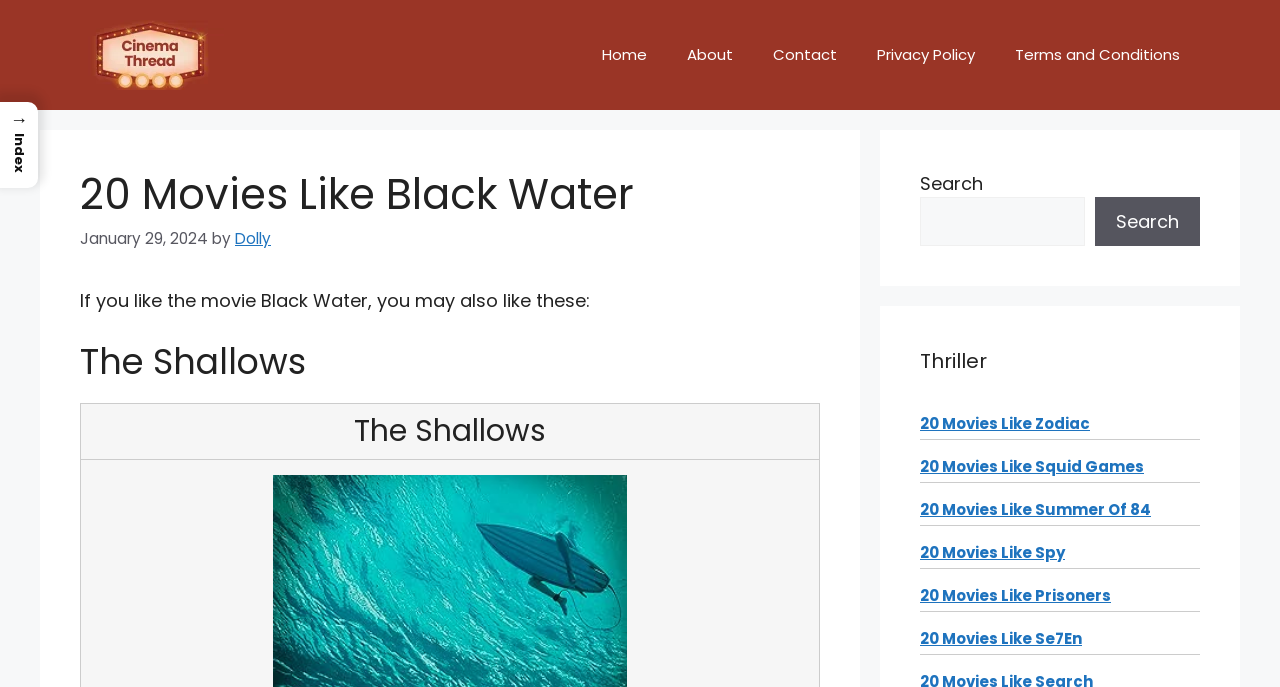What is the name of the website?
Answer the question with a thorough and detailed explanation.

I determined the name of the website by looking at the banner element at the top of the page, which contains a link with the text 'cinemathread.com'.